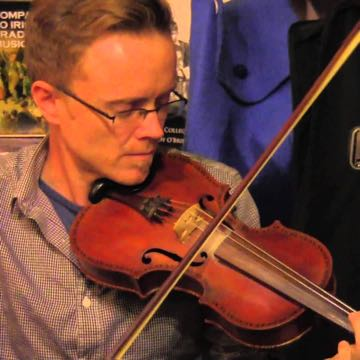Create an exhaustive description of the image.

Ado Barker, an accomplished Irish fiddle player, is captured in a moment of deep concentration as he plays his violin. With short, blond hair and glasses, he is immersed in the music, showcasing his skill and passion. The background hints at a lively atmosphere, likely filled with the sounds of traditional Irish tunes. Ado Barker has earned a reputation as one of Australia's finest fiddle players, having honed his craft through years of experience and performances. His dedication to traditional Irish music is reflected in his expressions and technique, making this image a beautiful testament to his artistry and commitment to the genre.